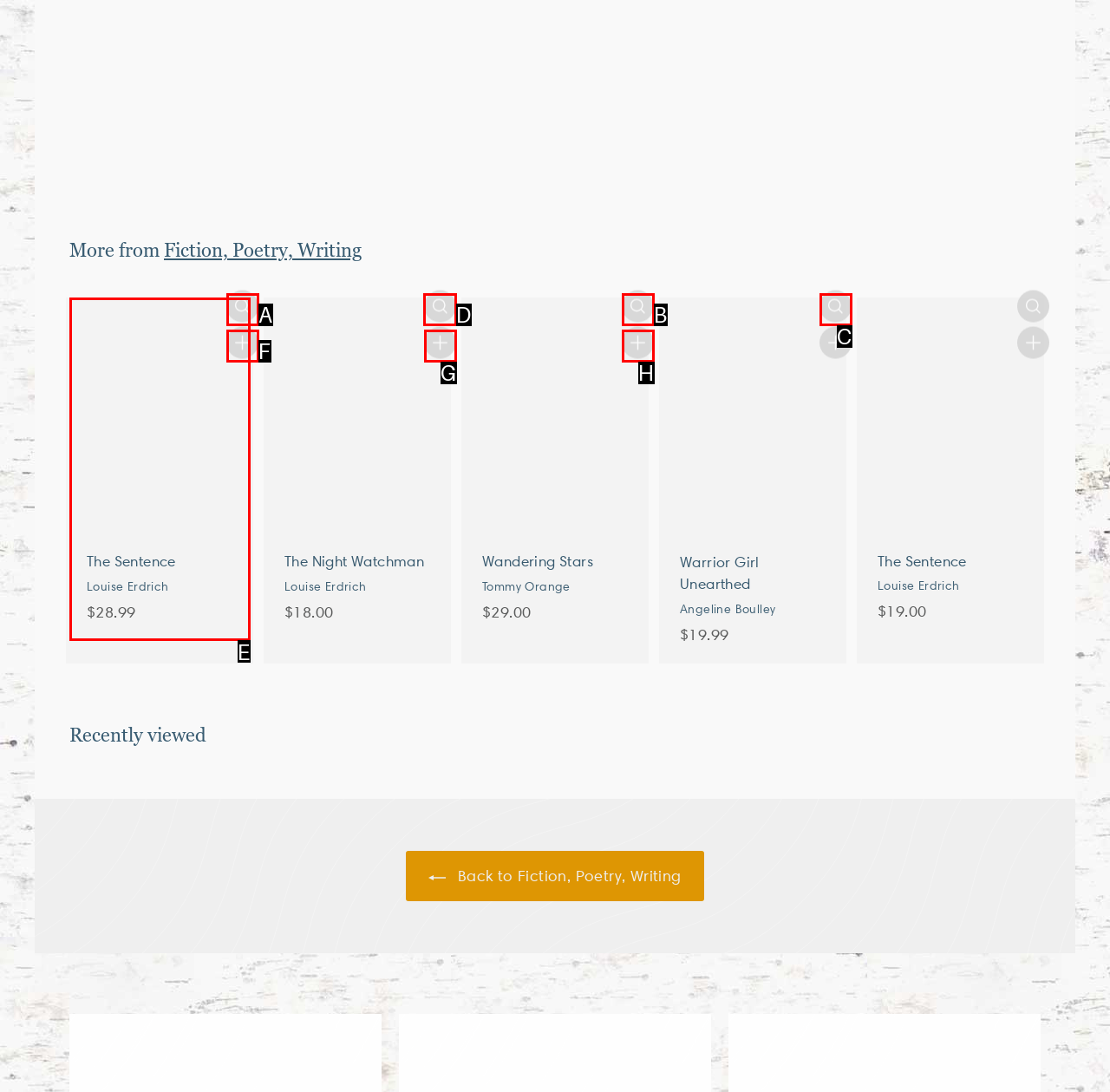Tell me which one HTML element I should click to complete this task: Read the article about Canada's best weed strains Answer with the option's letter from the given choices directly.

None